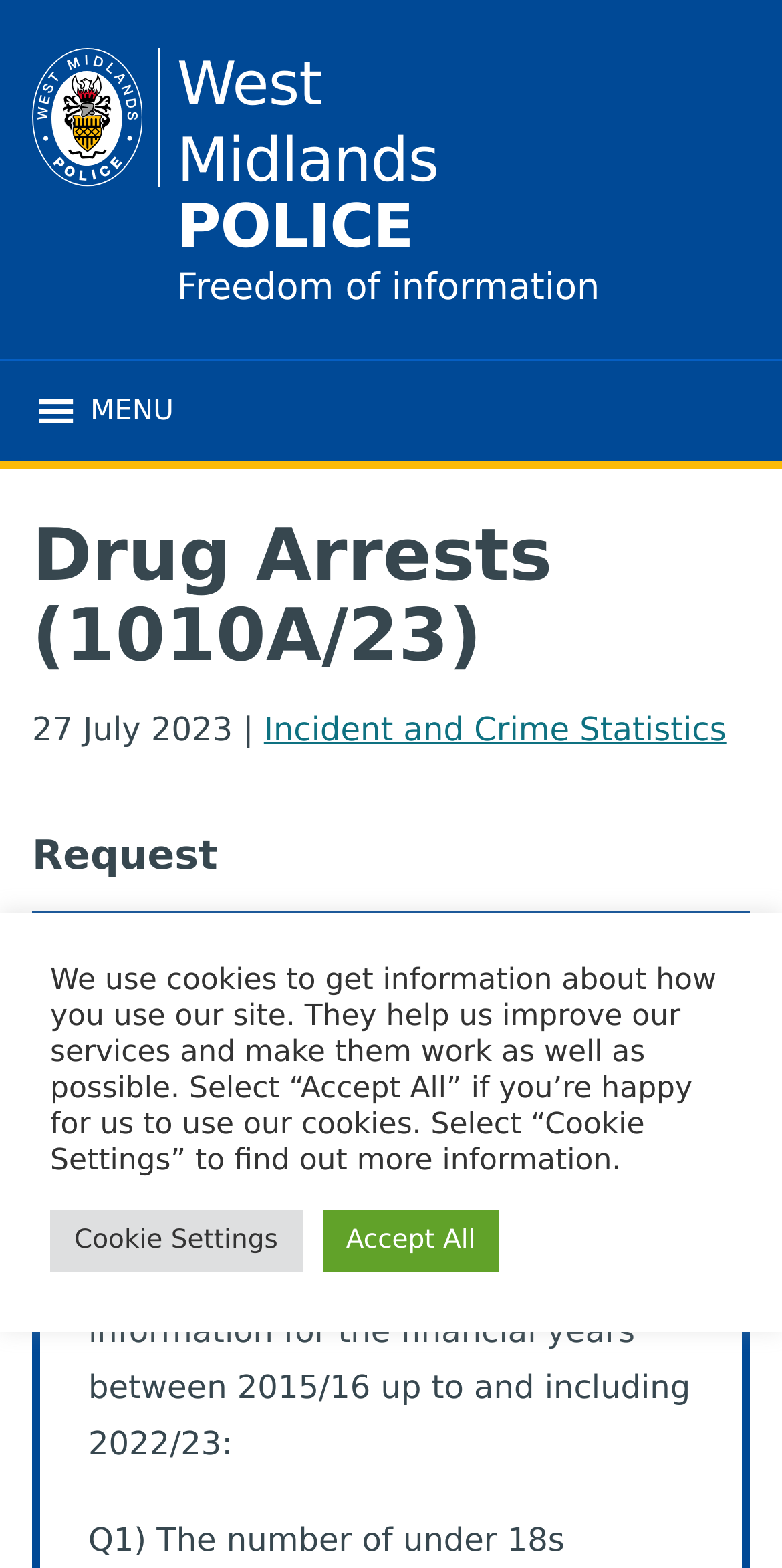Extract the bounding box coordinates of the UI element described by: "Accept All". The coordinates should include four float numbers ranging from 0 to 1, e.g., [left, top, right, bottom].

[0.412, 0.771, 0.639, 0.811]